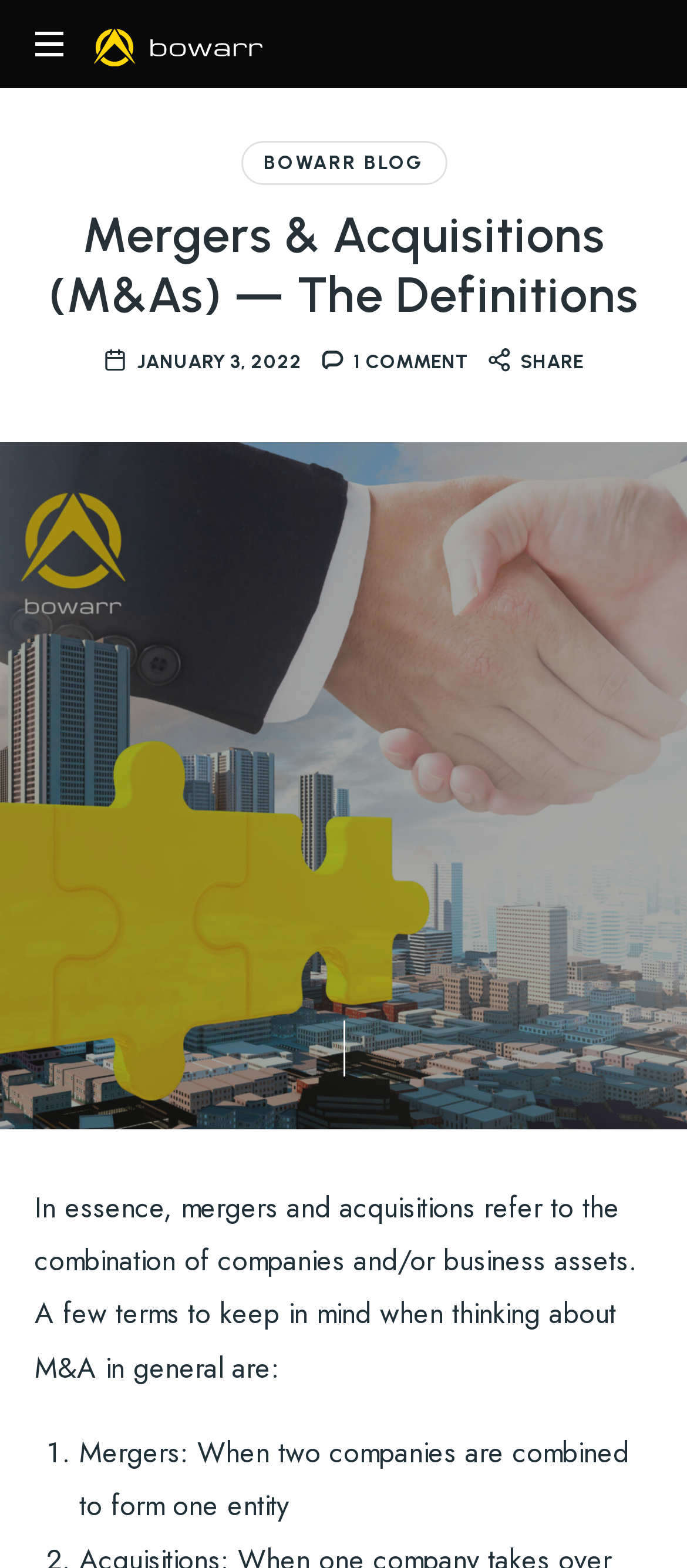Locate the bounding box of the UI element defined by this description: "bowarr blog". The coordinates should be given as four float numbers between 0 and 1, formatted as [left, top, right, bottom].

[0.35, 0.09, 0.65, 0.118]